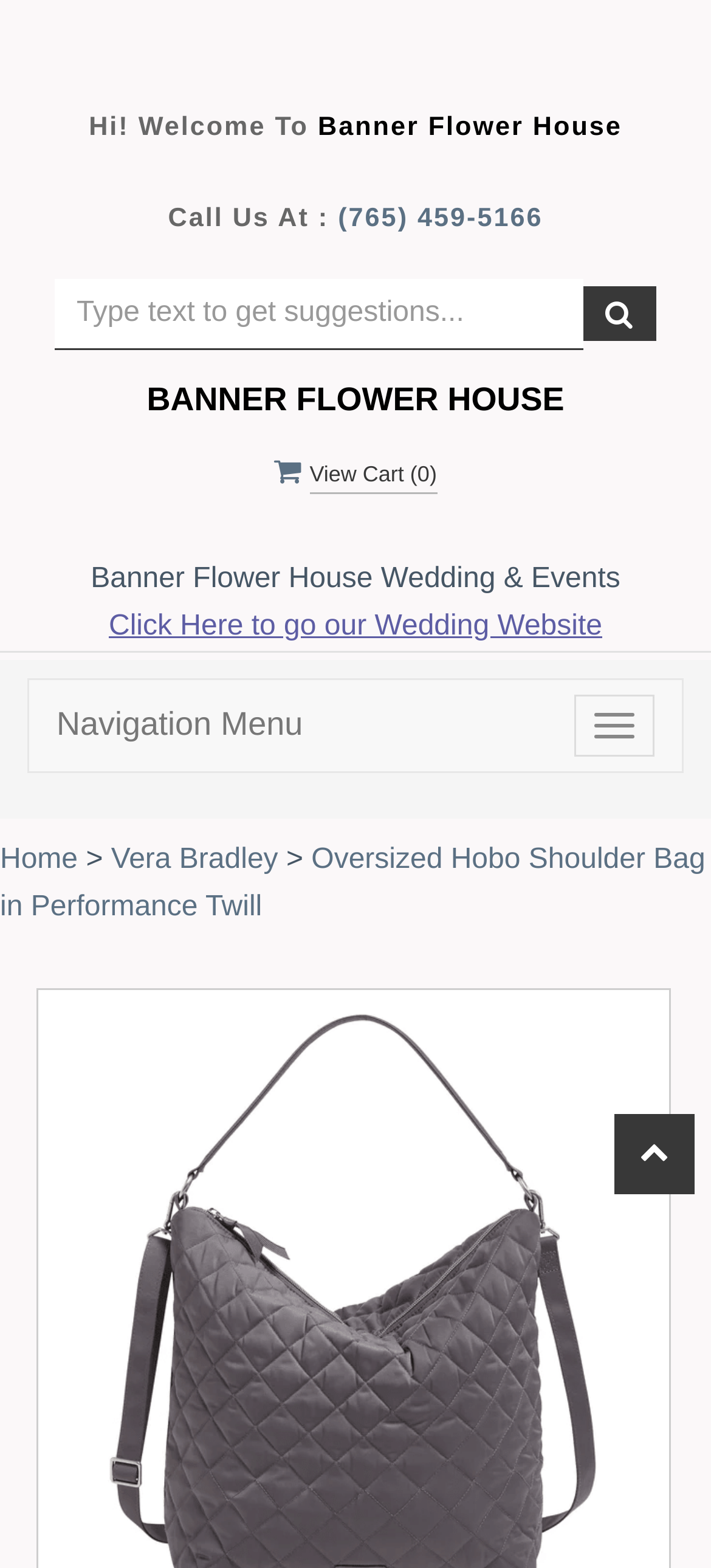Is there a navigation menu?
Give a single word or phrase answer based on the content of the image.

Yes